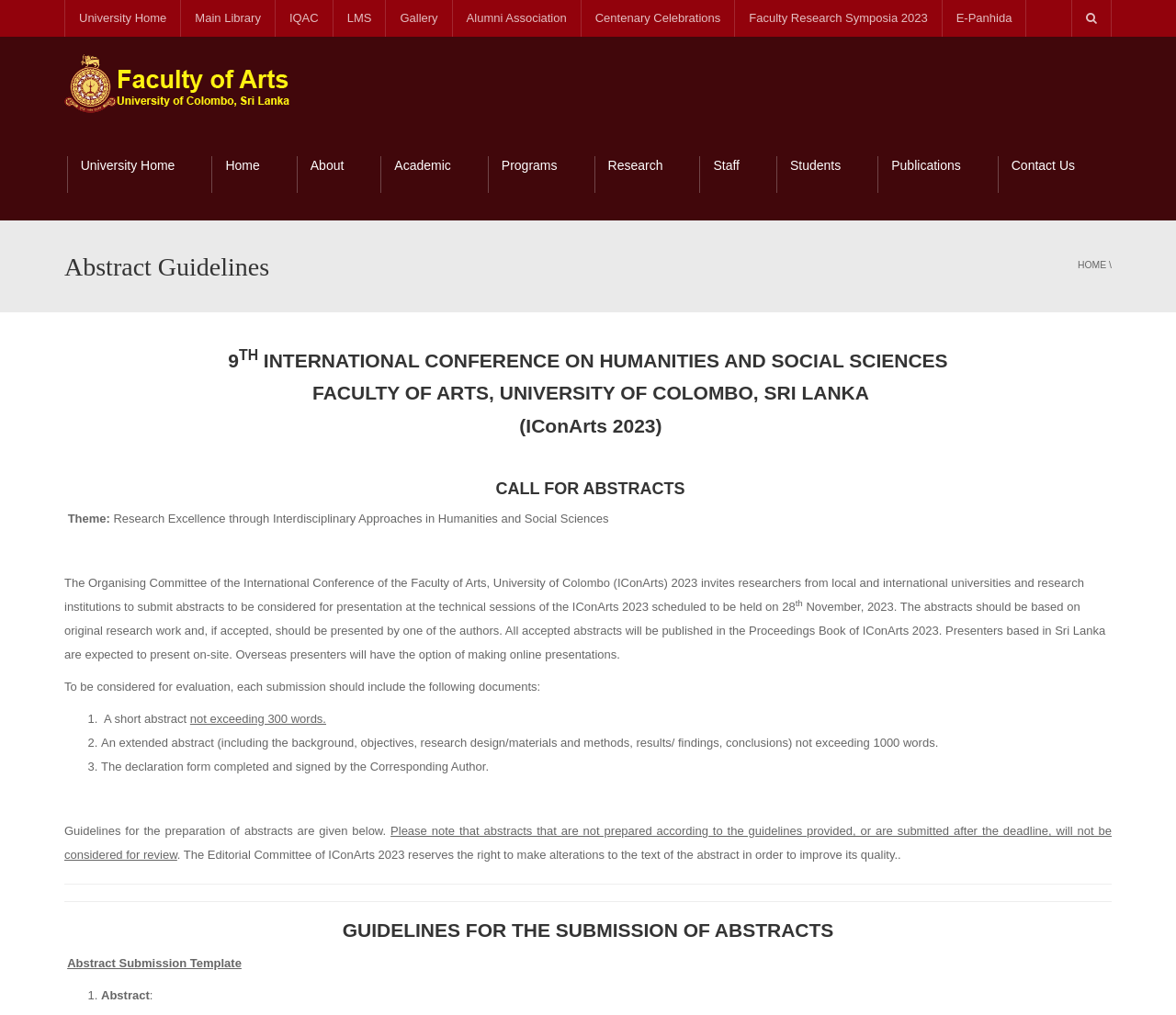Could you find the bounding box coordinates of the clickable area to complete this instruction: "Select a region from the dropdown menu"?

None